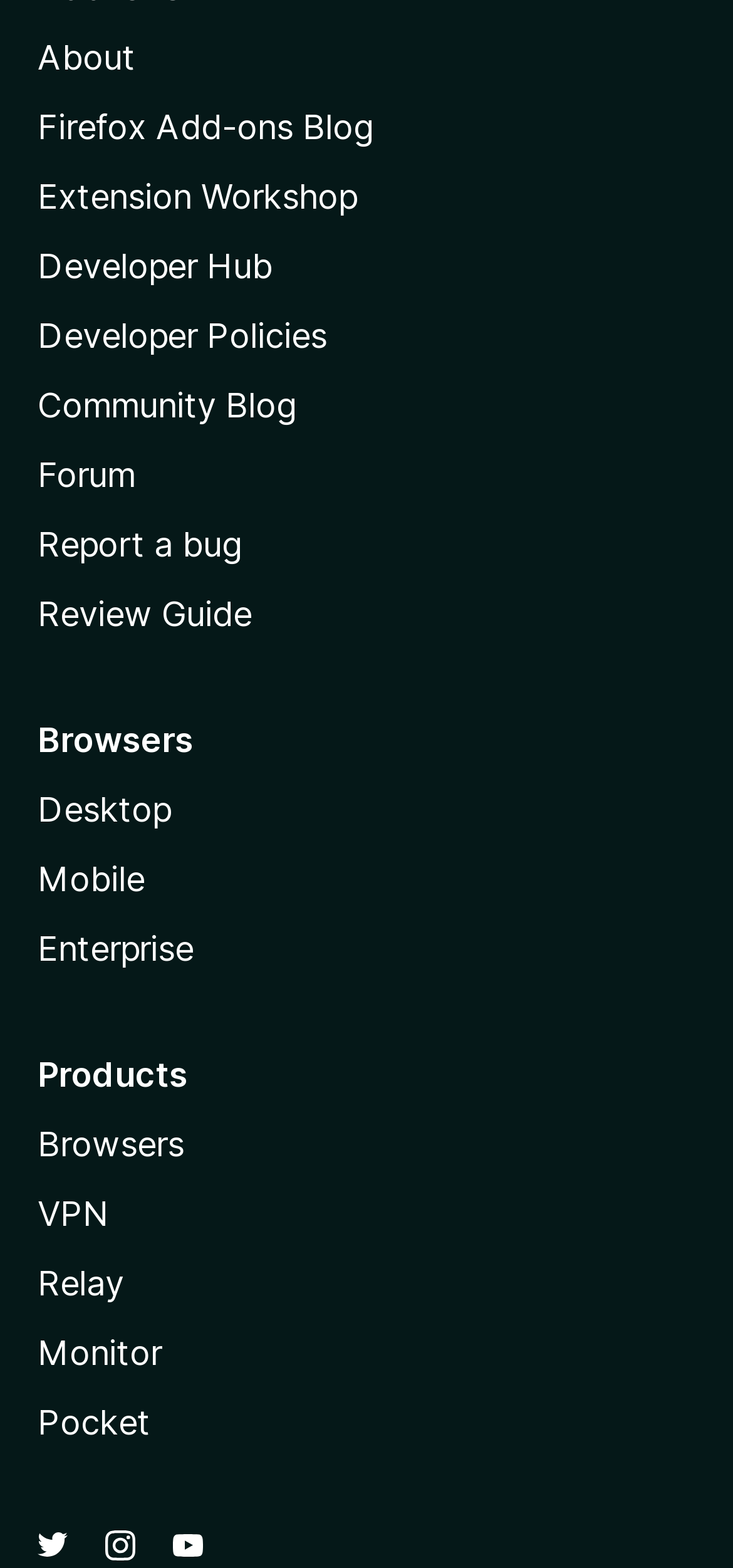Please identify the bounding box coordinates for the region that you need to click to follow this instruction: "Learn about Developer Policies".

[0.051, 0.201, 0.446, 0.226]